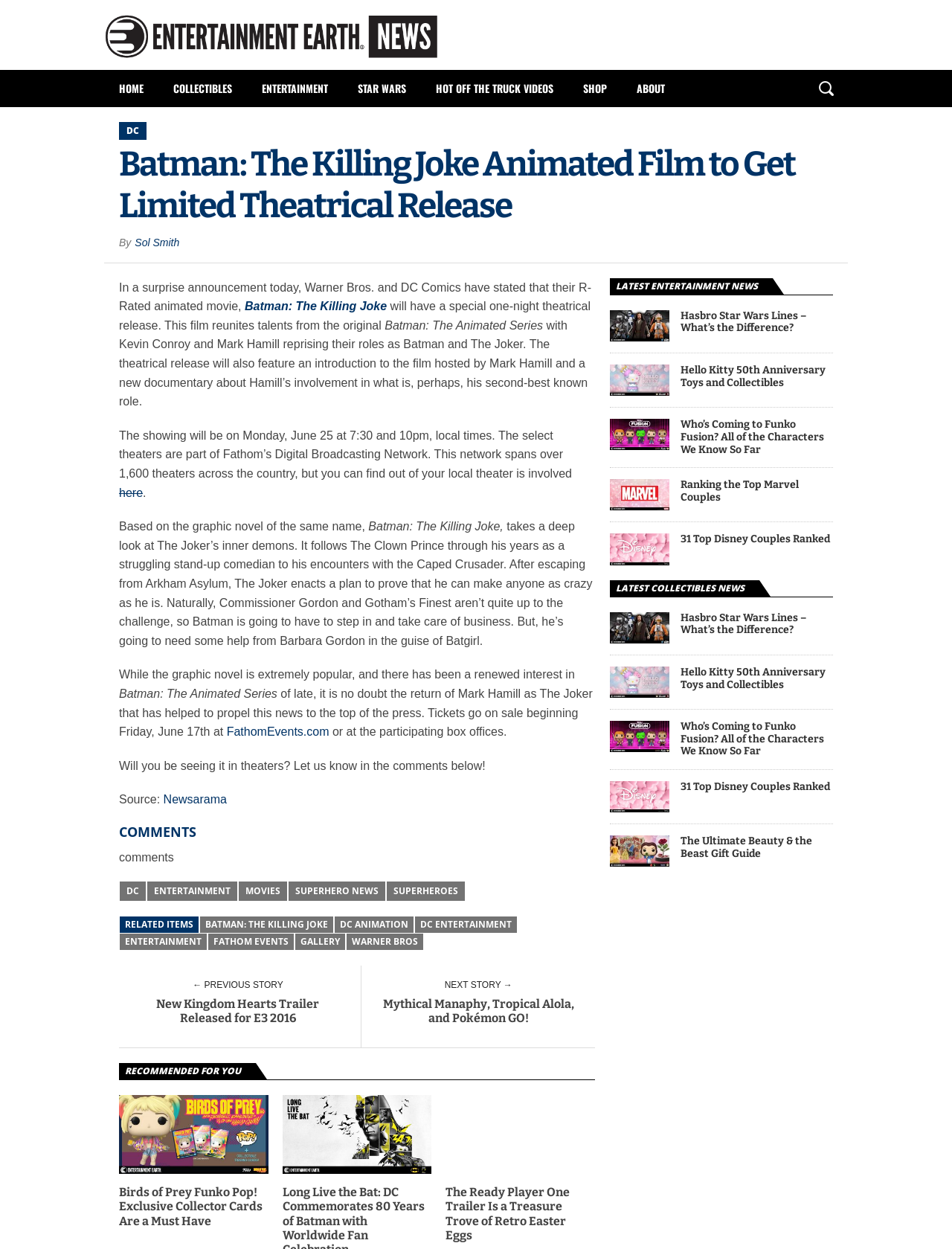Please locate the bounding box coordinates of the element that needs to be clicked to achieve the following instruction: "Find out if your local theater is involved in the special one-night theatrical release". The coordinates should be four float numbers between 0 and 1, i.e., [left, top, right, bottom].

[0.125, 0.389, 0.15, 0.399]